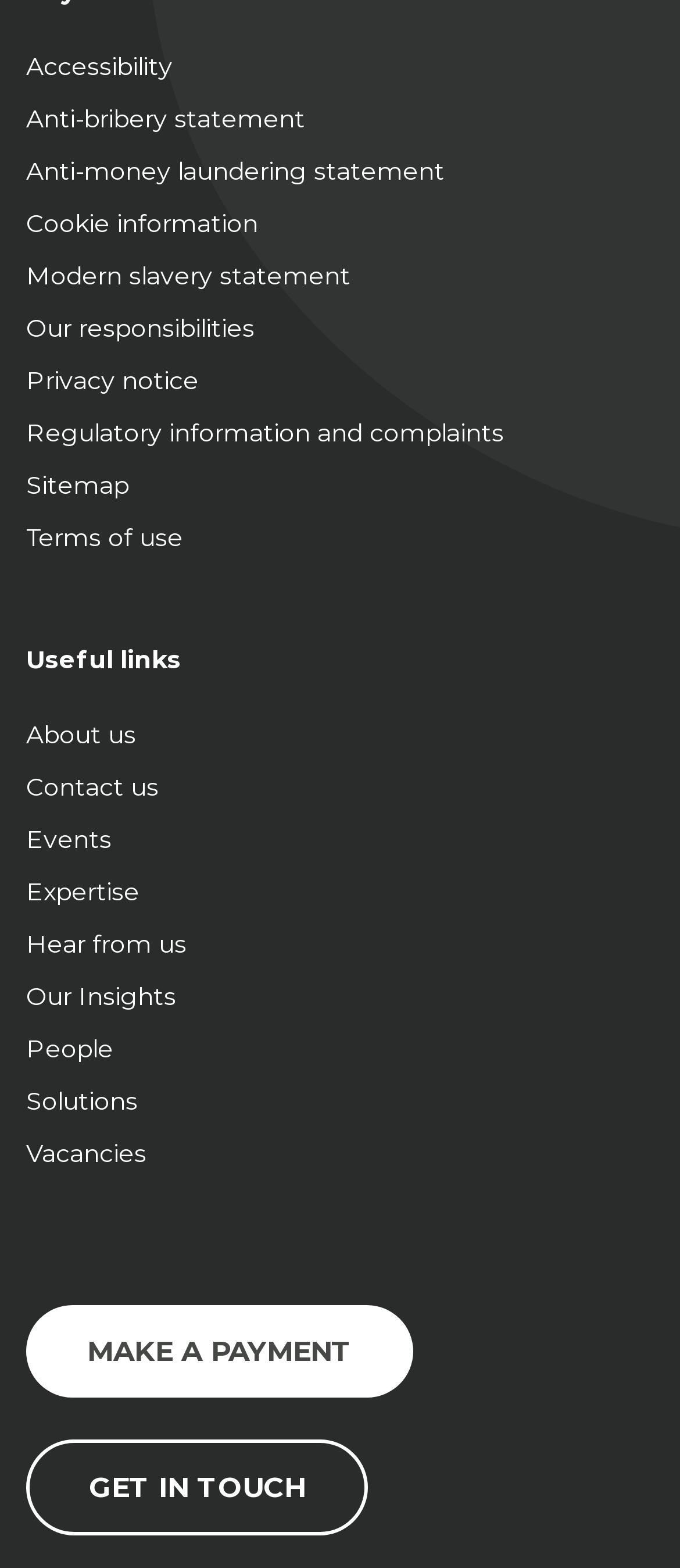Can you look at the image and give a comprehensive answer to the question:
How many sections of links are there on the webpage?

I identified two sections of links on the webpage: the first section contains links like 'Accessibility' and 'Terms of use', and the second section starts with 'About us' and ends with 'Vacancies'.